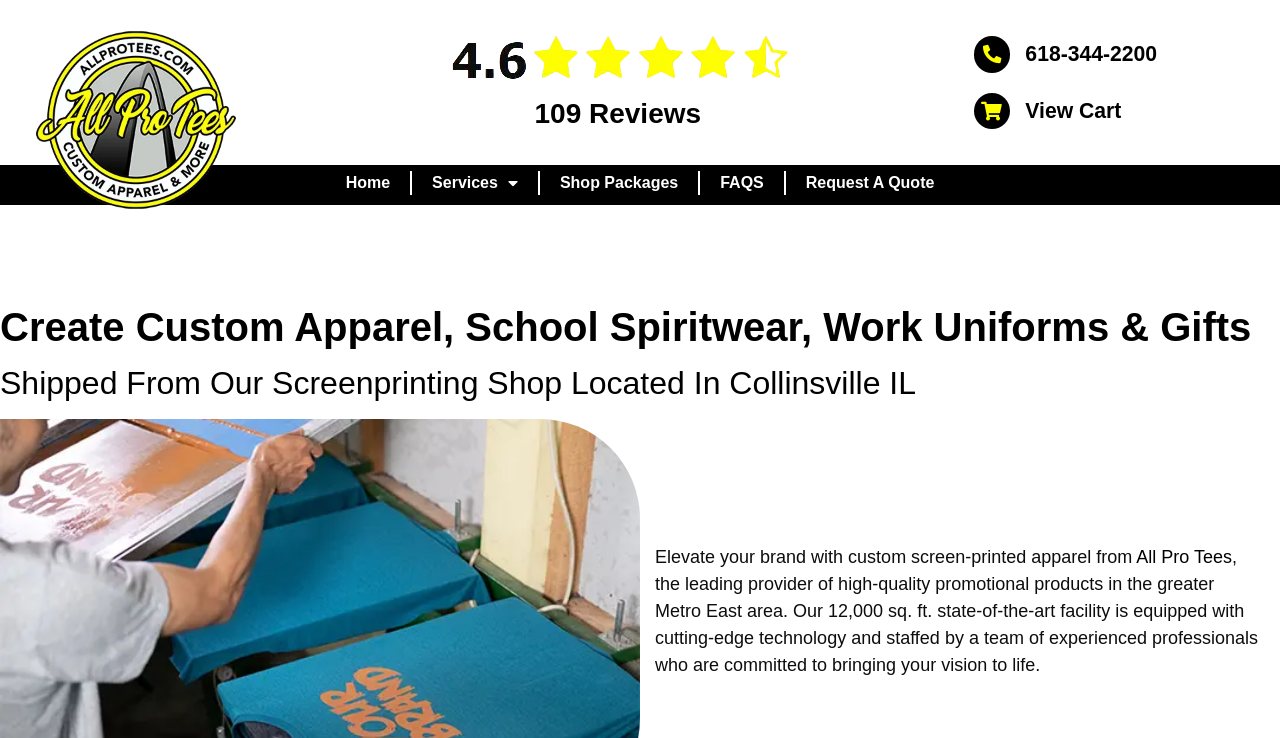Using the element description provided, determine the bounding box coordinates in the format (top-left x, top-left y, bottom-right x, bottom-right y). Ensure that all values are floating point numbers between 0 and 1. Element description: 618-344-2200

[0.801, 0.057, 0.904, 0.088]